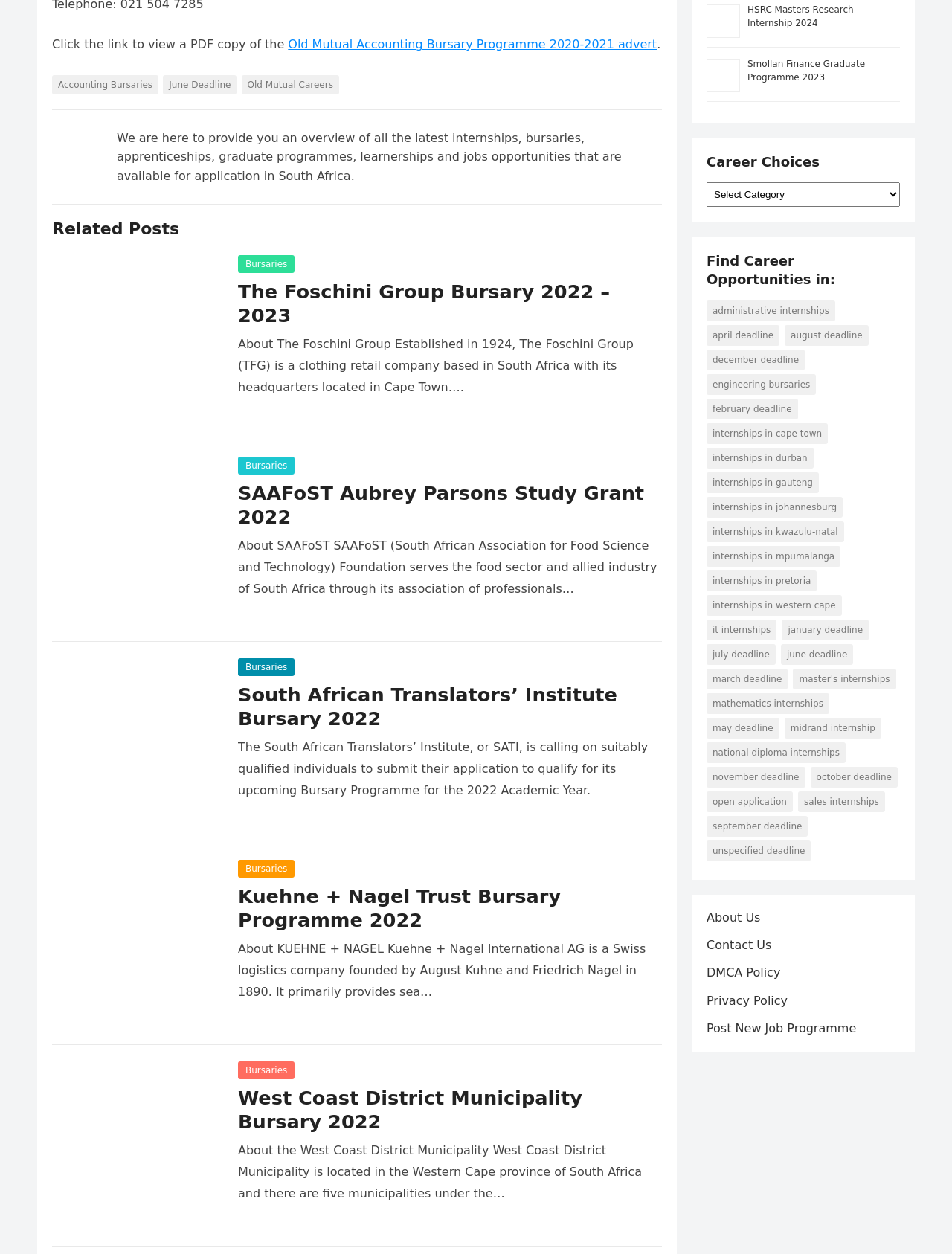Carefully observe the image and respond to the question with a detailed answer:
What is the deadline for the bursary programme offered by The Foschini Group?

The answer can be found in the link 'The Foschini Group Bursary 2022 – 2023' which is located in the 'Related Posts' section of the webpage, indicating that the deadline for the bursary programme offered by The Foschini Group is for the 2022-2023 academic year.